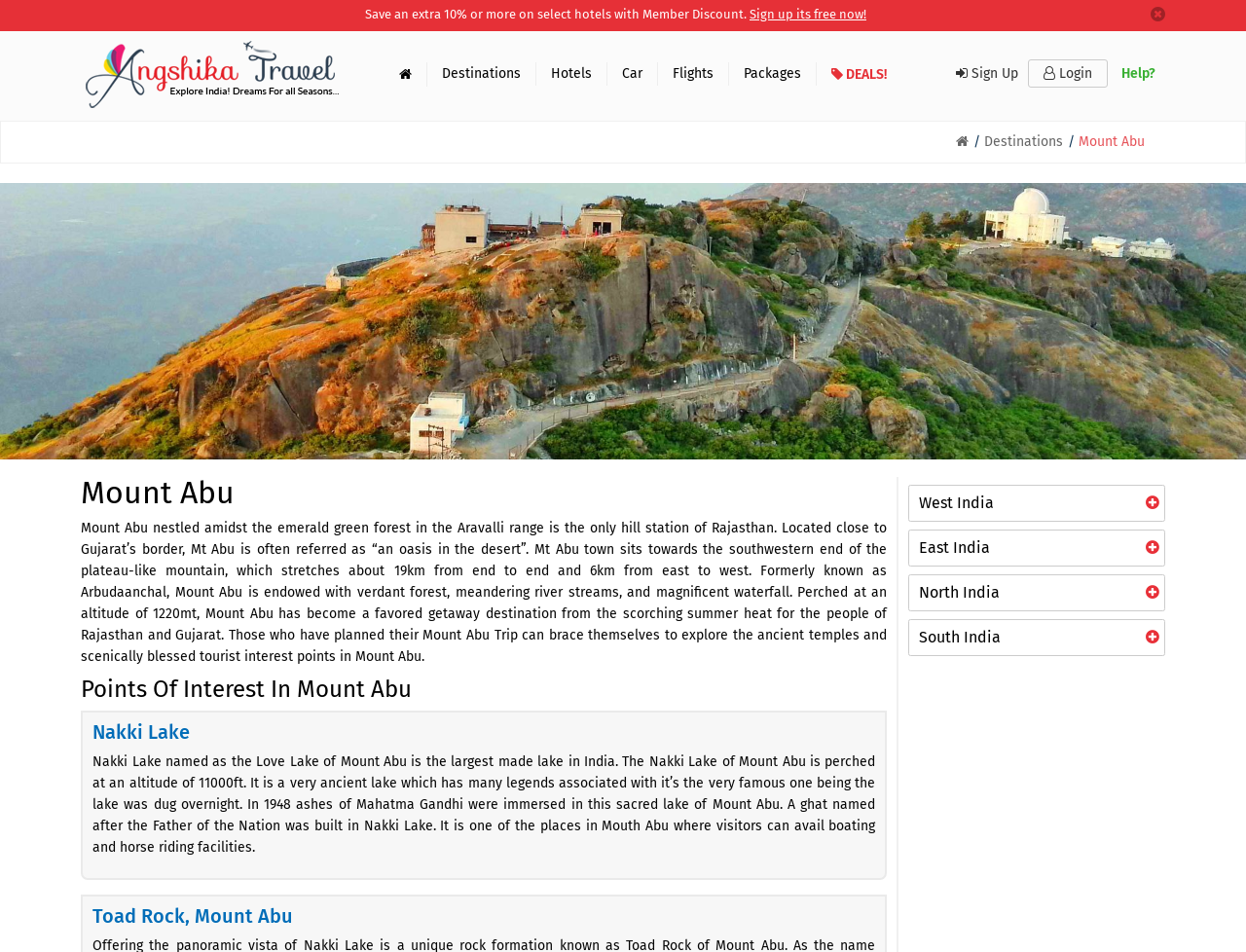Indicate the bounding box coordinates of the element that needs to be clicked to satisfy the following instruction: "Learn about Nakki Lake". The coordinates should be four float numbers between 0 and 1, i.e., [left, top, right, bottom].

[0.074, 0.759, 0.703, 0.779]